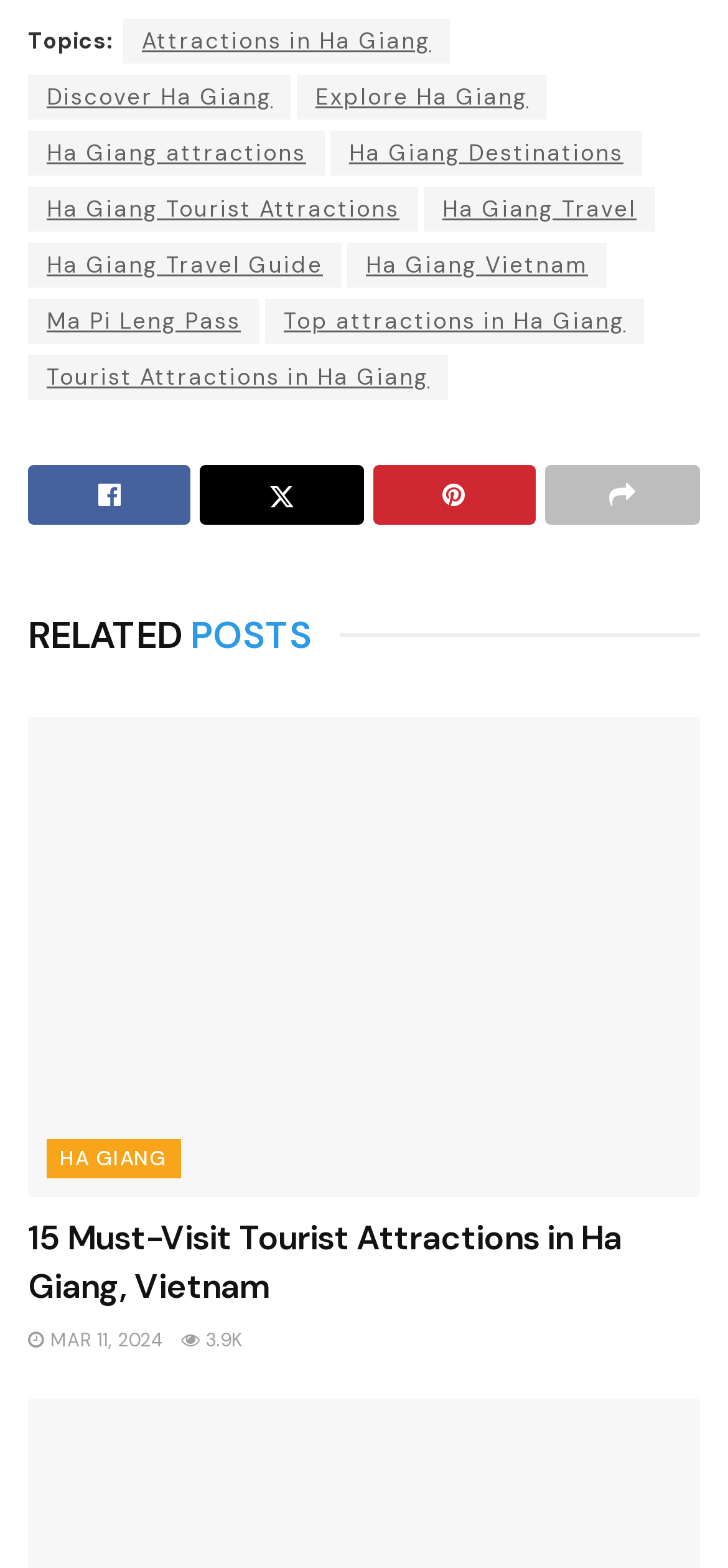Please identify the bounding box coordinates of the element on the webpage that should be clicked to follow this instruction: "Read '15 Must-Visit Tourist Attractions in Ha Giang, Vietnam'". The bounding box coordinates should be given as four float numbers between 0 and 1, formatted as [left, top, right, bottom].

[0.038, 0.776, 0.854, 0.834]